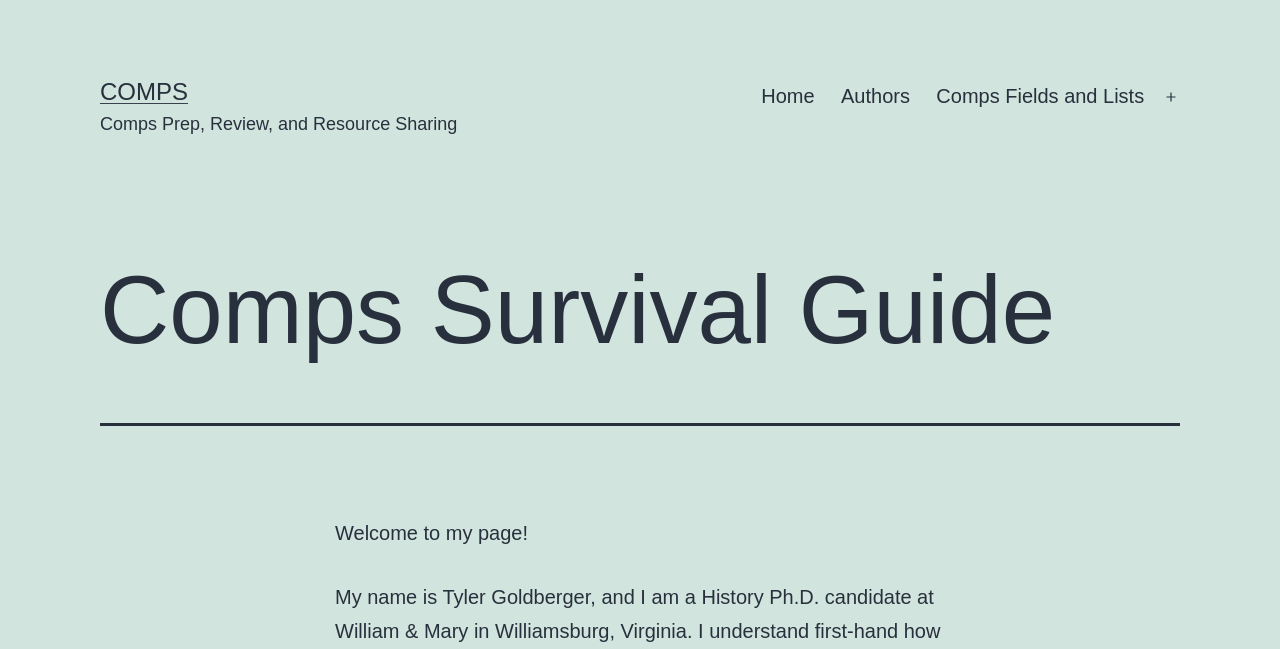Give a one-word or short phrase answer to this question: 
What is the name of the primary menu?

Primary menu